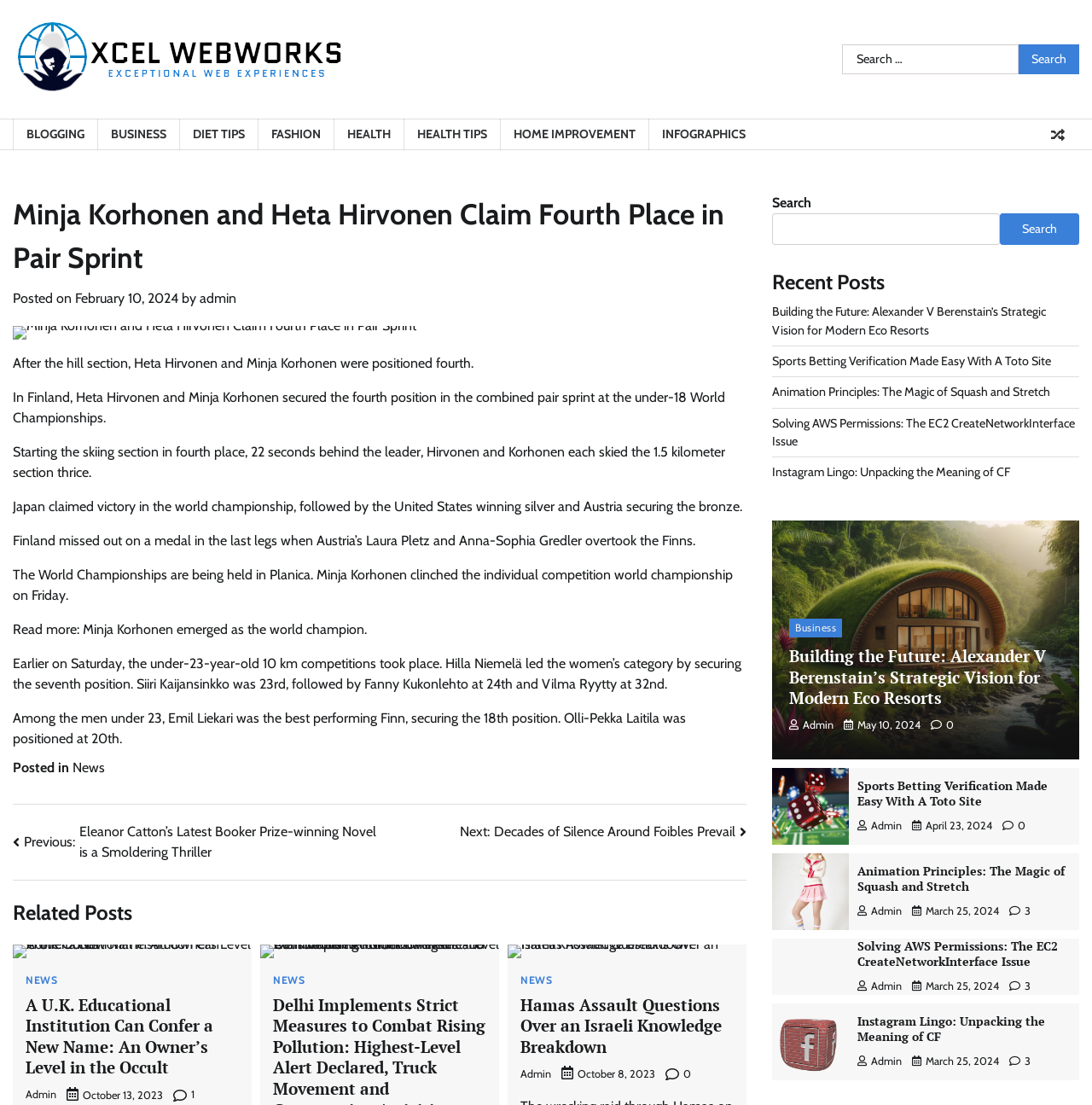Please give a concise answer to this question using a single word or phrase: 
What is the date of the article 'Building the Future: Alexander V Berenstain’s Strategic Vision for Modern Eco Resorts'?

May 10, 2024